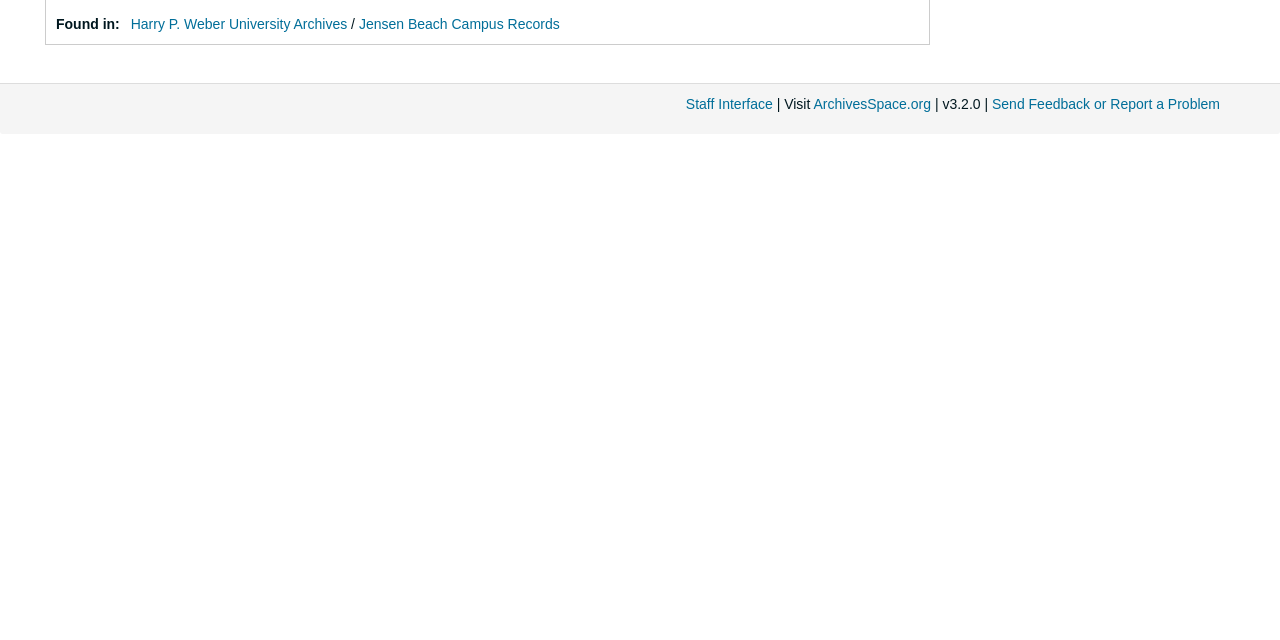Identify the bounding box for the described UI element. Provide the coordinates in (top-left x, top-left y, bottom-right x, bottom-right y) format with values ranging from 0 to 1: ArchivesSpace.org

[0.636, 0.15, 0.727, 0.175]